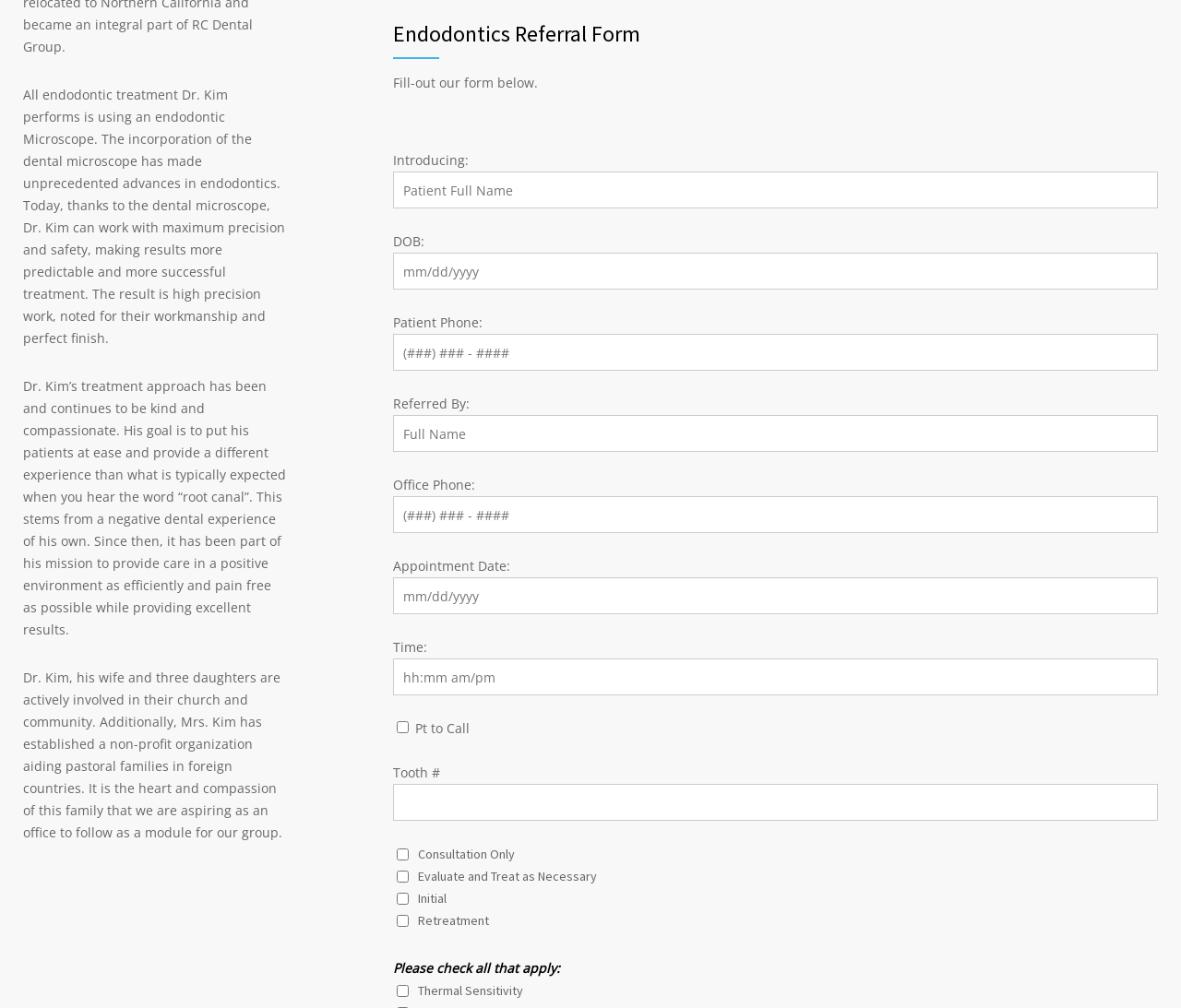Please determine the bounding box coordinates for the element that should be clicked to follow these instructions: "Fill in patient full name".

[0.333, 0.17, 0.98, 0.207]